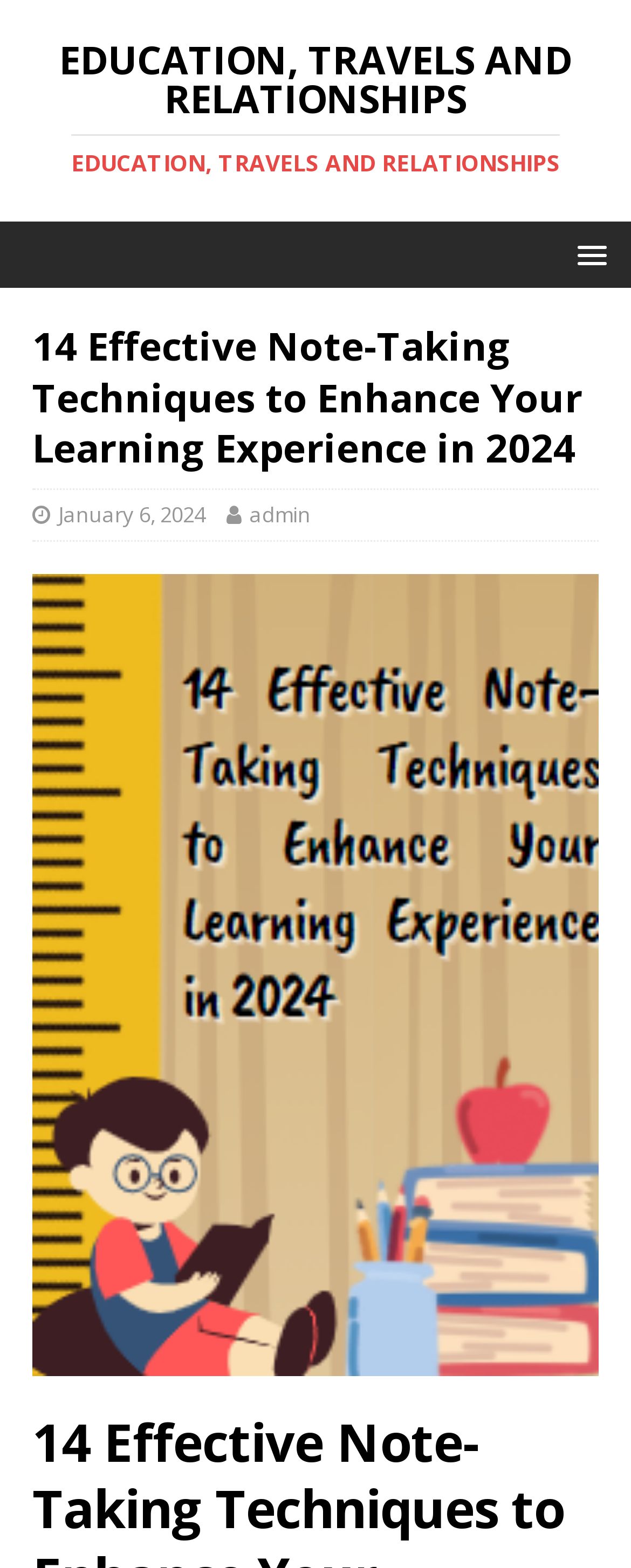Please provide a one-word or short phrase answer to the question:
What is the category of the blog post?

Education